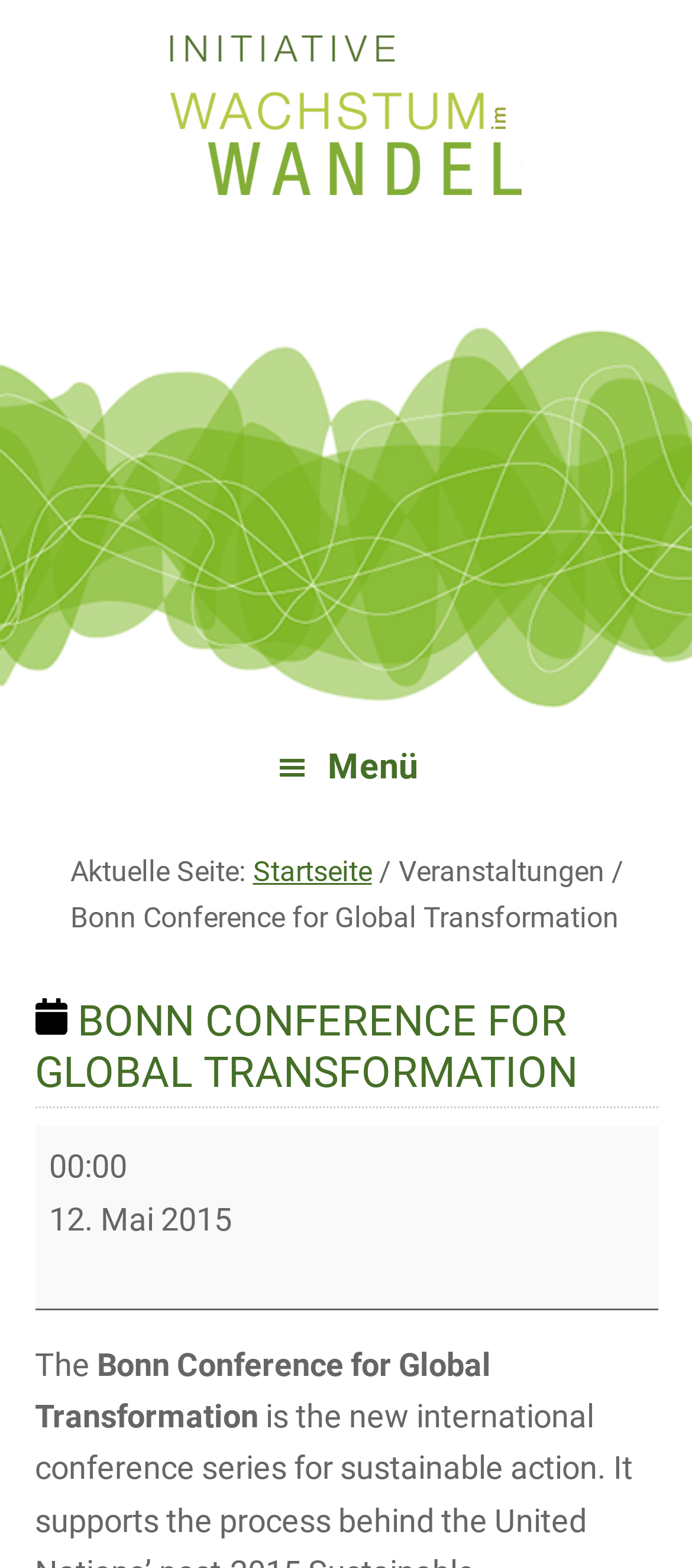What is the title or heading displayed on the webpage?

 BONN CONFERENCE FOR GLOBAL TRANSFORMATION